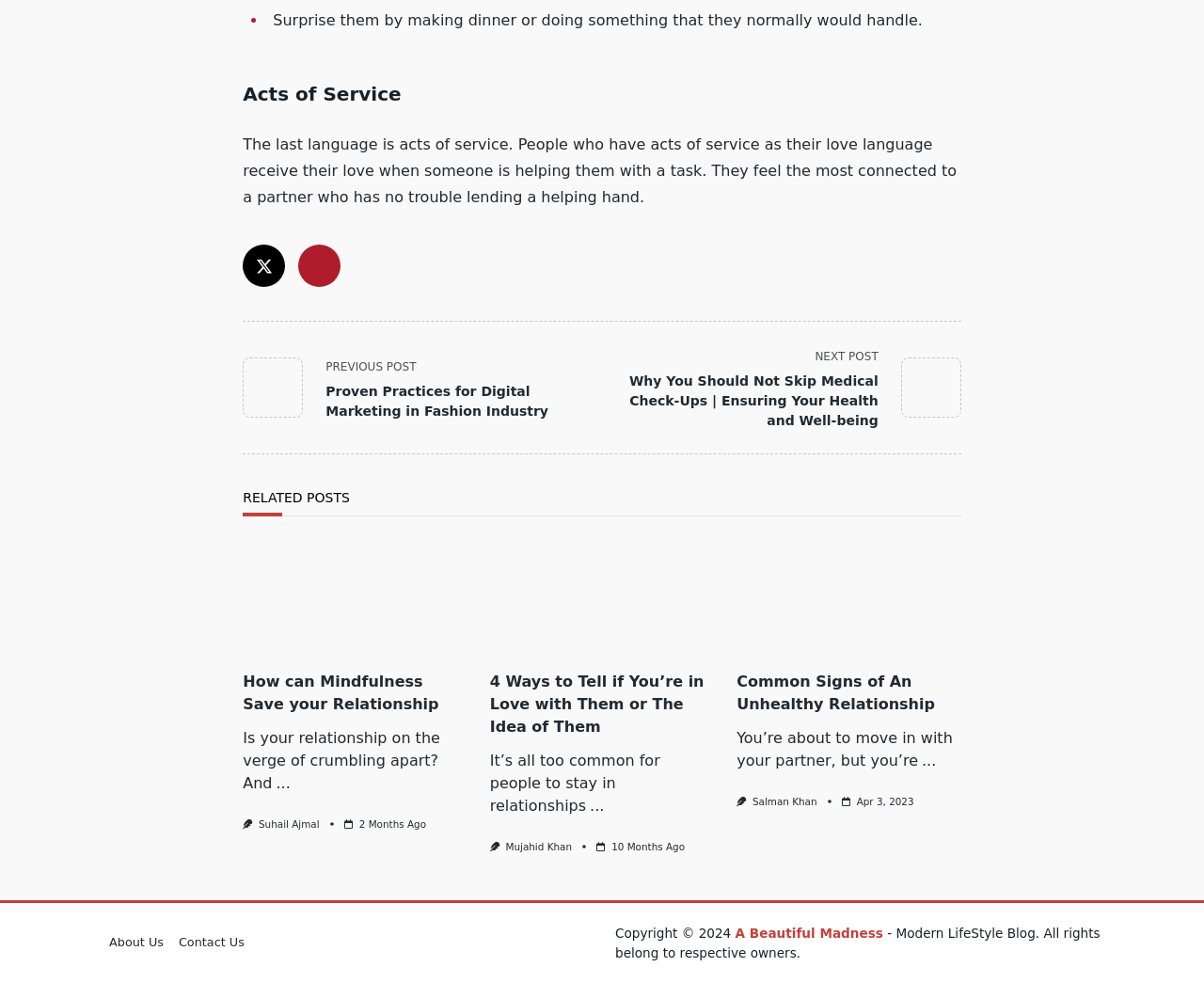What is the date of the article 'Signs of An Unhealthy Relationship'?
Based on the image, answer the question in a detailed manner.

The article 'Signs of An Unhealthy Relationship' was published on Apr 3, 2023, as indicated by the date at the bottom of the article.